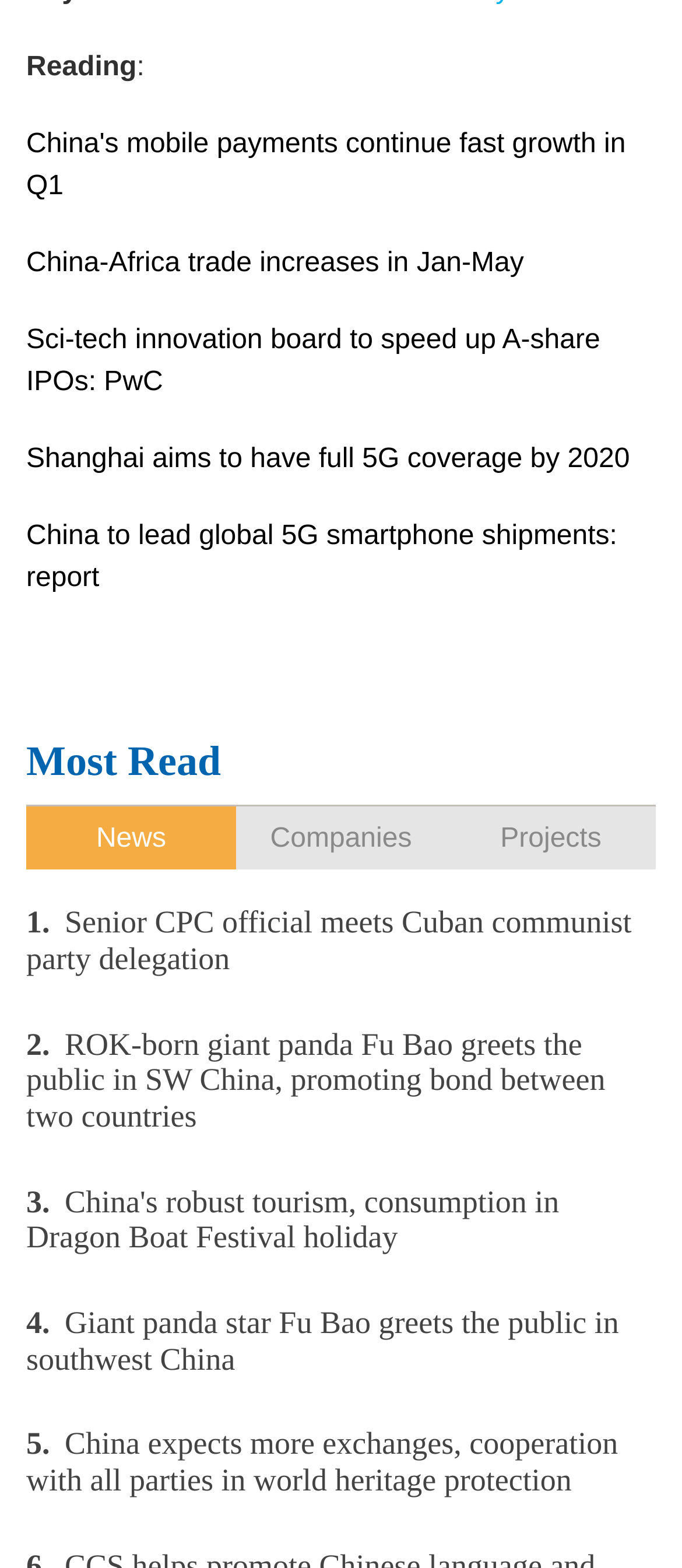What is the category of the first news article?
Based on the visual information, provide a detailed and comprehensive answer.

The first news article is 'China's mobile payments continue fast growth in Q1', which suggests that the category of this article is related to China.